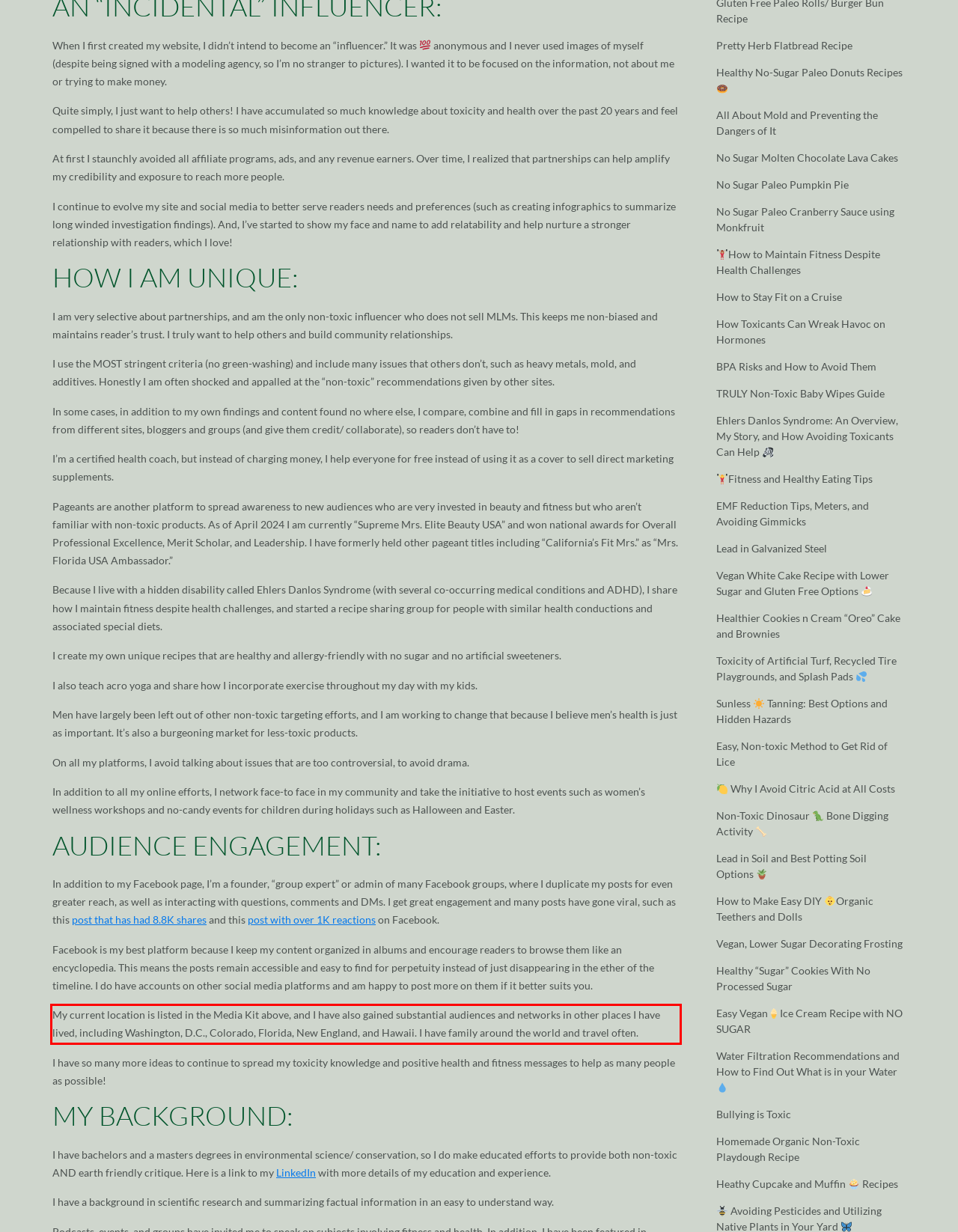Using the provided screenshot, read and generate the text content within the red-bordered area.

My current location is listed in the Media Kit above, and I have also gained substantial audiences and networks in other places I have lived, including Washington, D.C., Colorado, Florida, New England, and Hawaii. I have family around the world and travel often.